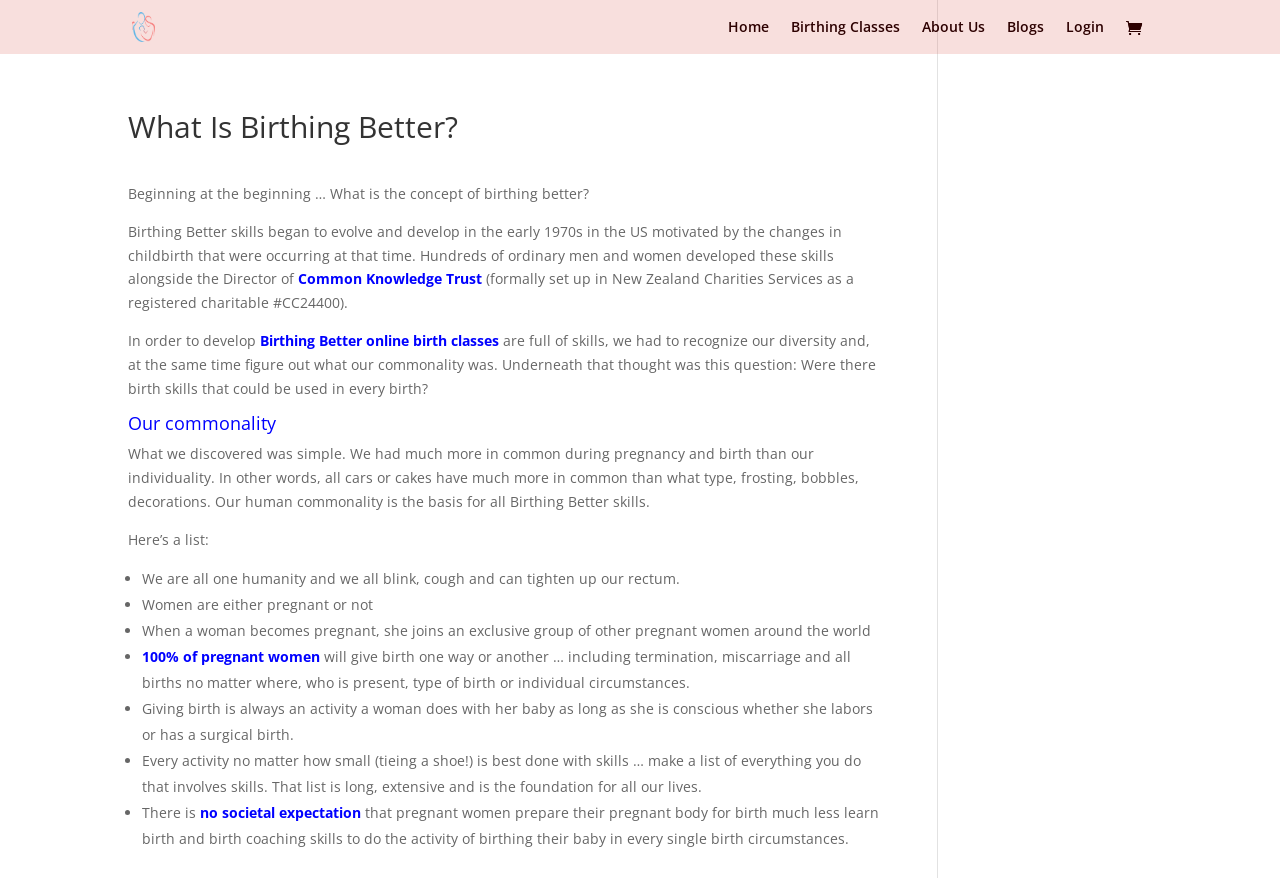Identify and provide the bounding box for the element described by: "Birthing Better online birth classes".

[0.203, 0.377, 0.39, 0.399]